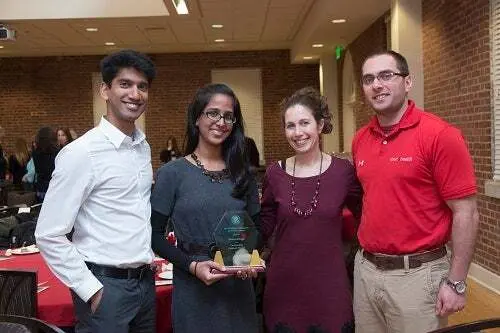Please provide a brief answer to the question using only one word or phrase: 
How many individuals are in the image?

Four